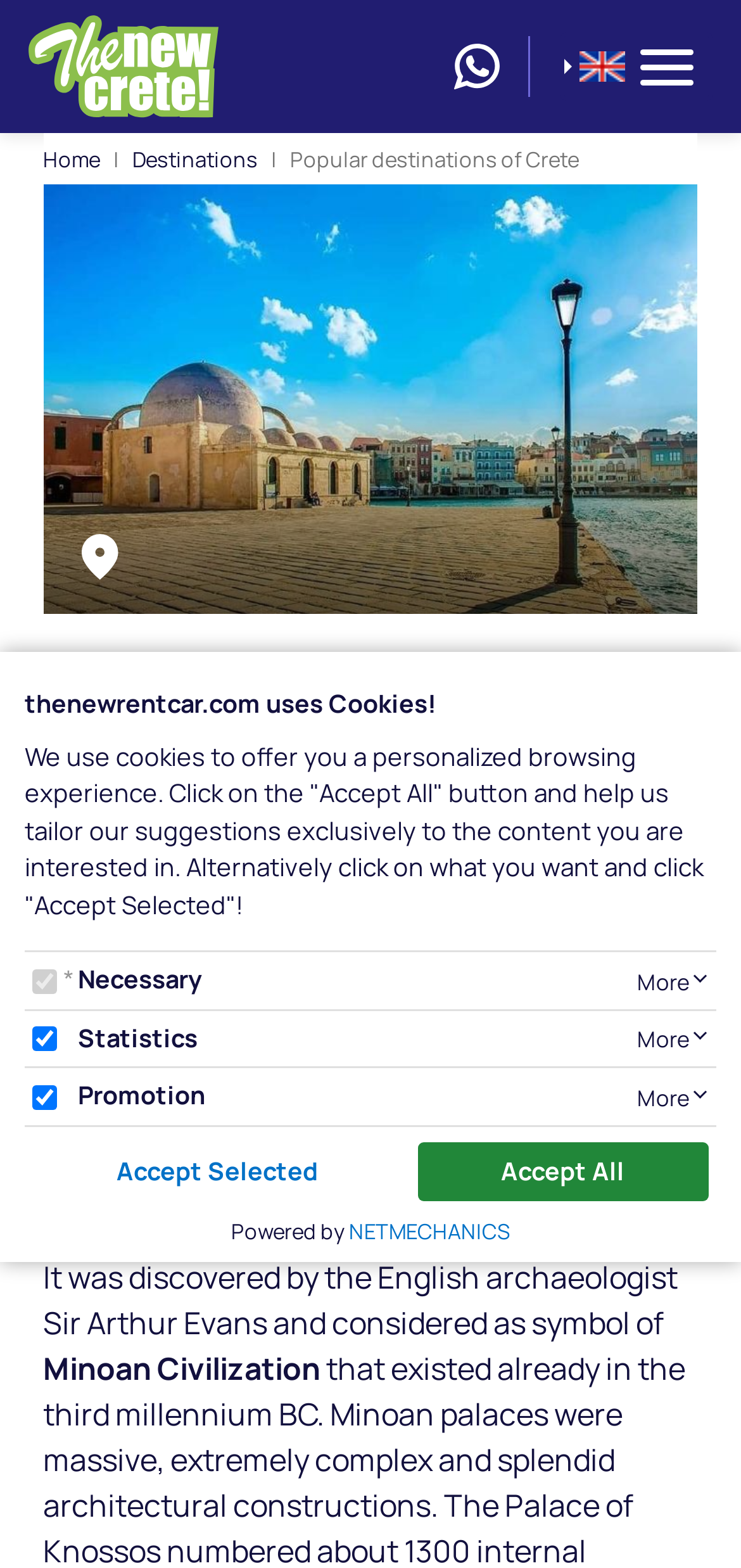Please locate and retrieve the main header text of the webpage.

Popular destinations of Crete